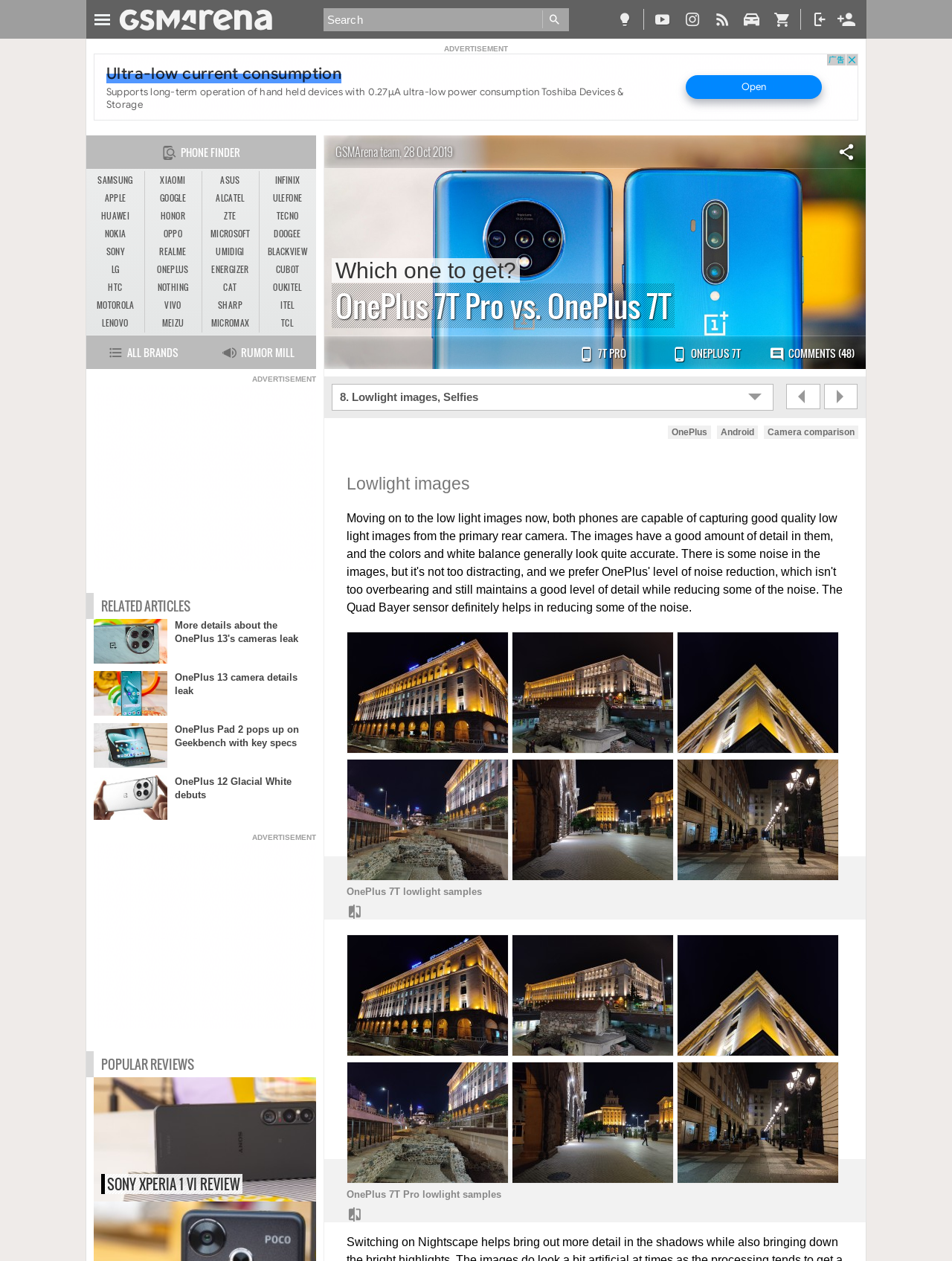Find the bounding box coordinates of the element I should click to carry out the following instruction: "View OnePlus 7T Pro lowlight samples".

[0.364, 0.741, 0.534, 0.842]